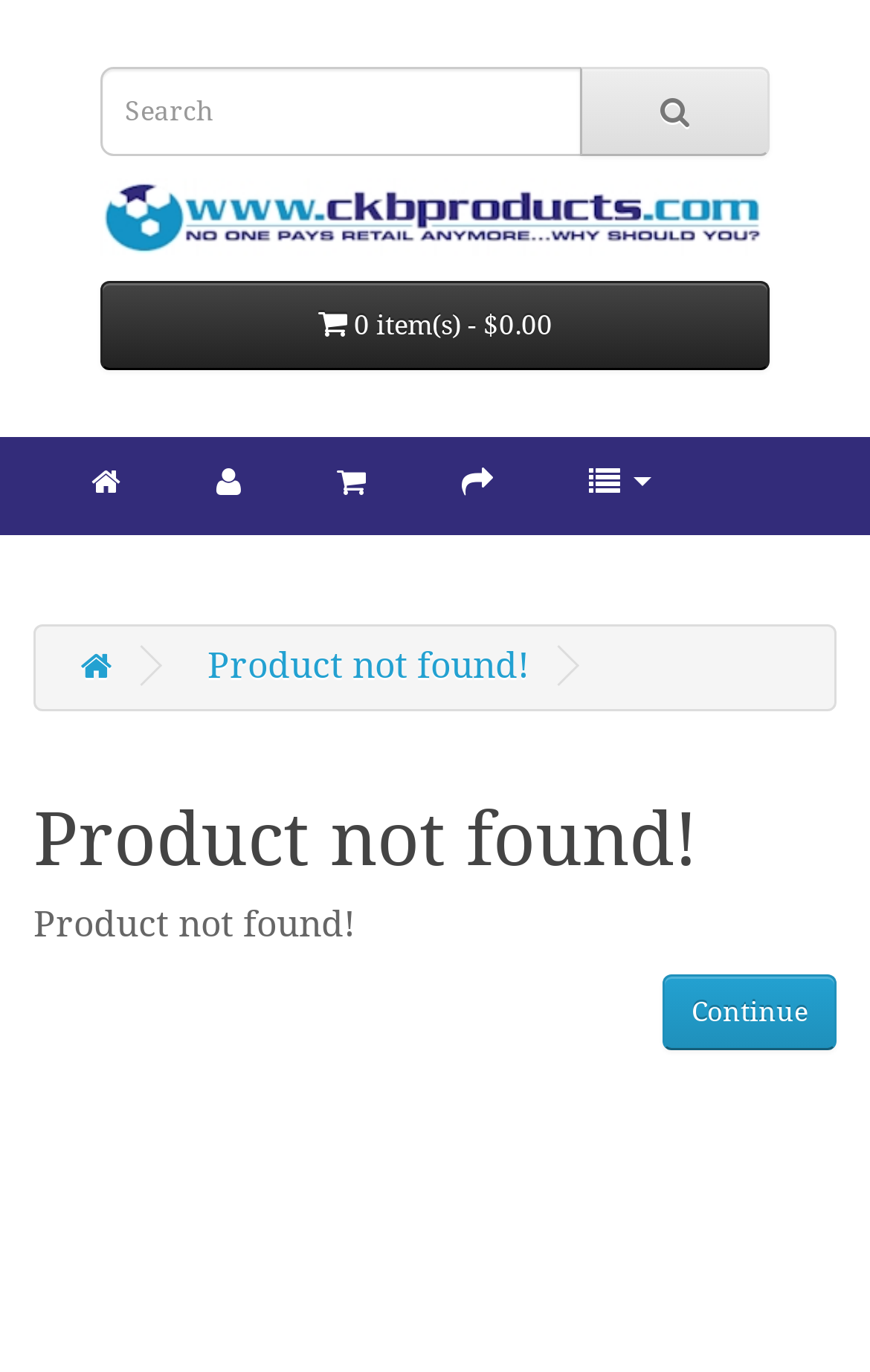Please determine the bounding box coordinates of the element to click in order to execute the following instruction: "Continue shopping". The coordinates should be four float numbers between 0 and 1, specified as [left, top, right, bottom].

[0.762, 0.71, 0.962, 0.766]